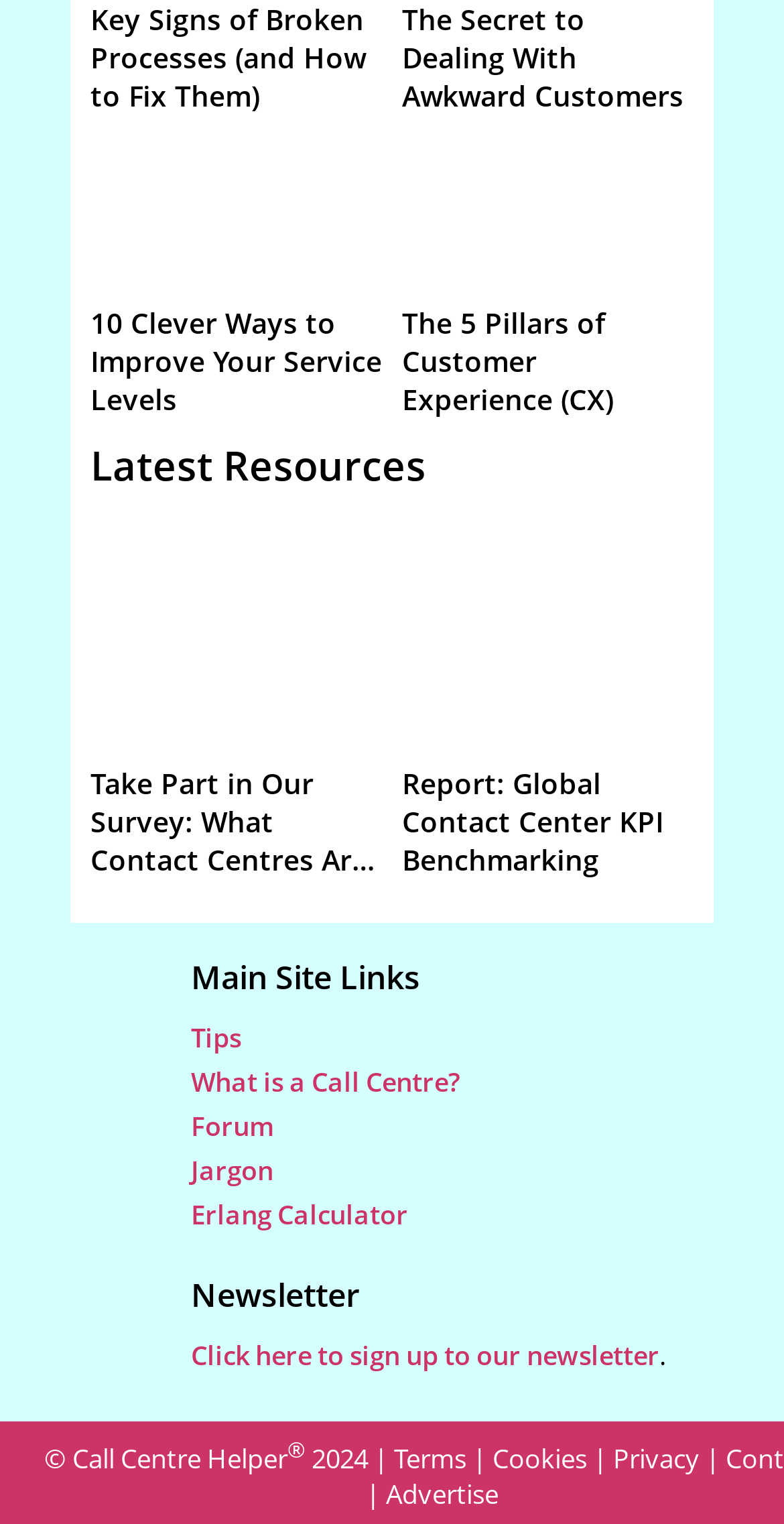Pinpoint the bounding box coordinates of the area that must be clicked to complete this instruction: "Click on the link to 10 Clever Ways to Improve Your Service Levels".

[0.115, 0.199, 0.487, 0.274]